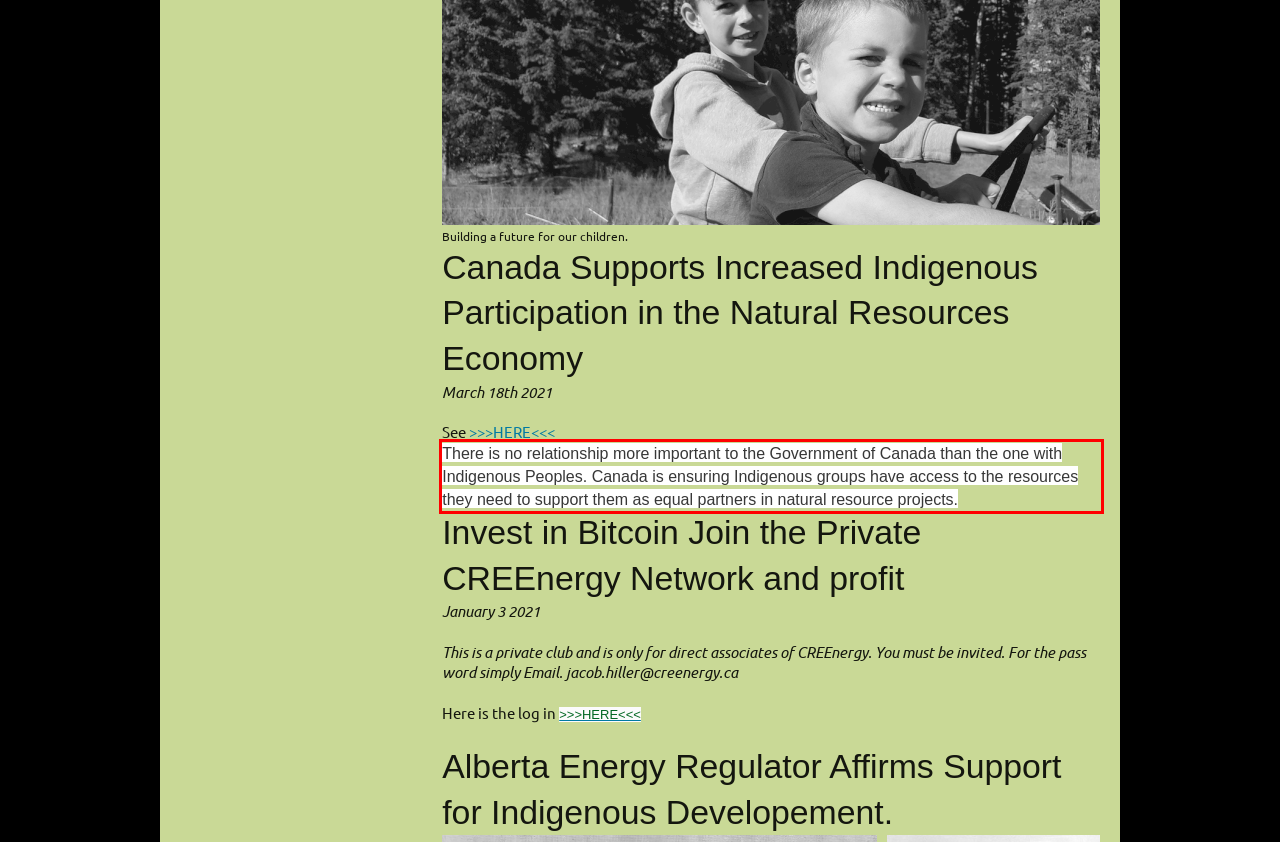You are provided with a webpage screenshot that includes a red rectangle bounding box. Extract the text content from within the bounding box using OCR.

There is no relationship more important to the Government of Canada than the one with Indigenous Peoples. Canada is ensuring Indigenous groups have access to the resources they need to support them as equal partners in natural resource projects.